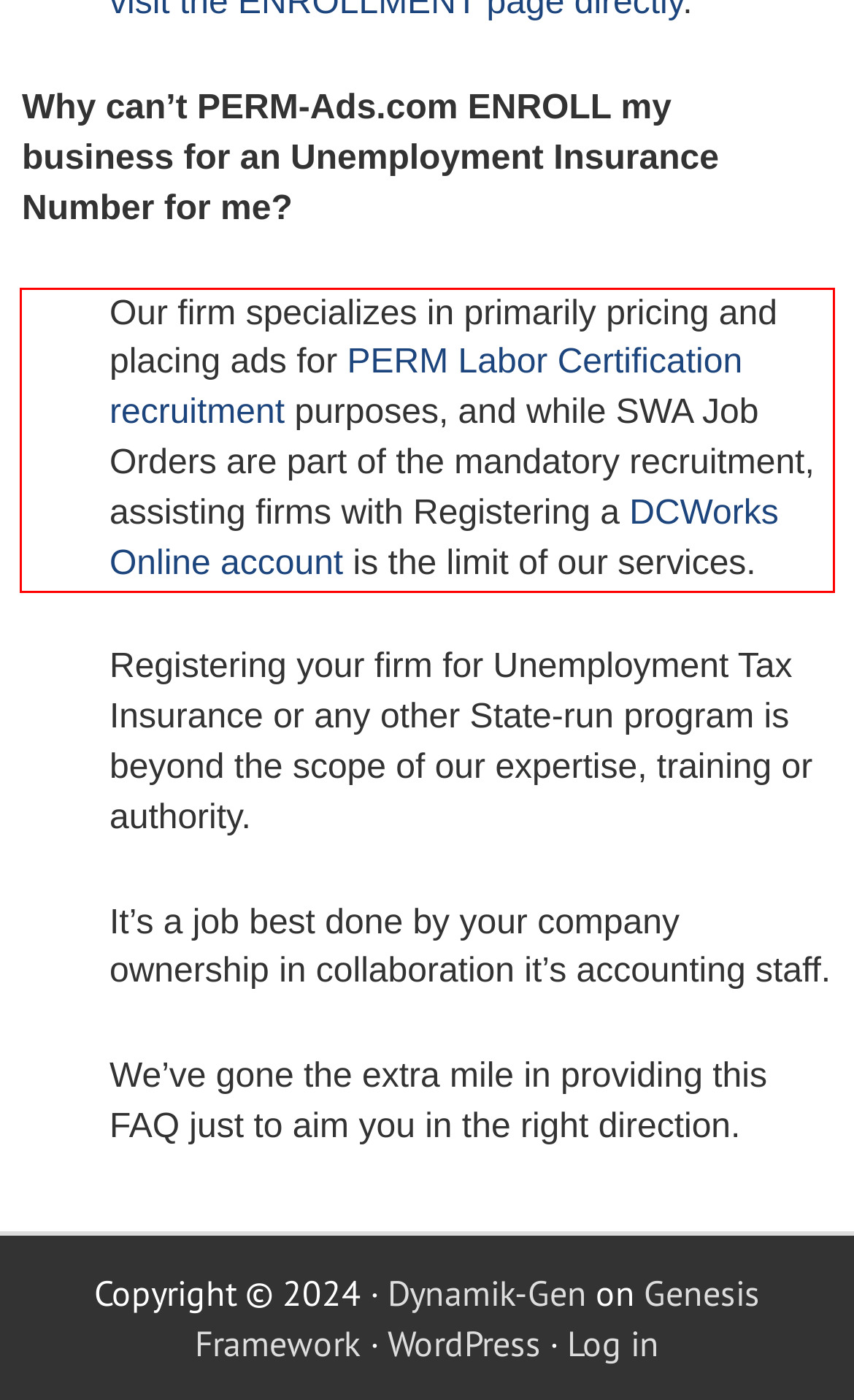Look at the provided screenshot of the webpage and perform OCR on the text within the red bounding box.

Our firm specializes in primarily pricing and placing ads for PERM Labor Certification recruitment purposes, and while SWA Job Orders are part of the mandatory recruitment, assisting firms with Registering a DCWorks Online account is the limit of our services.